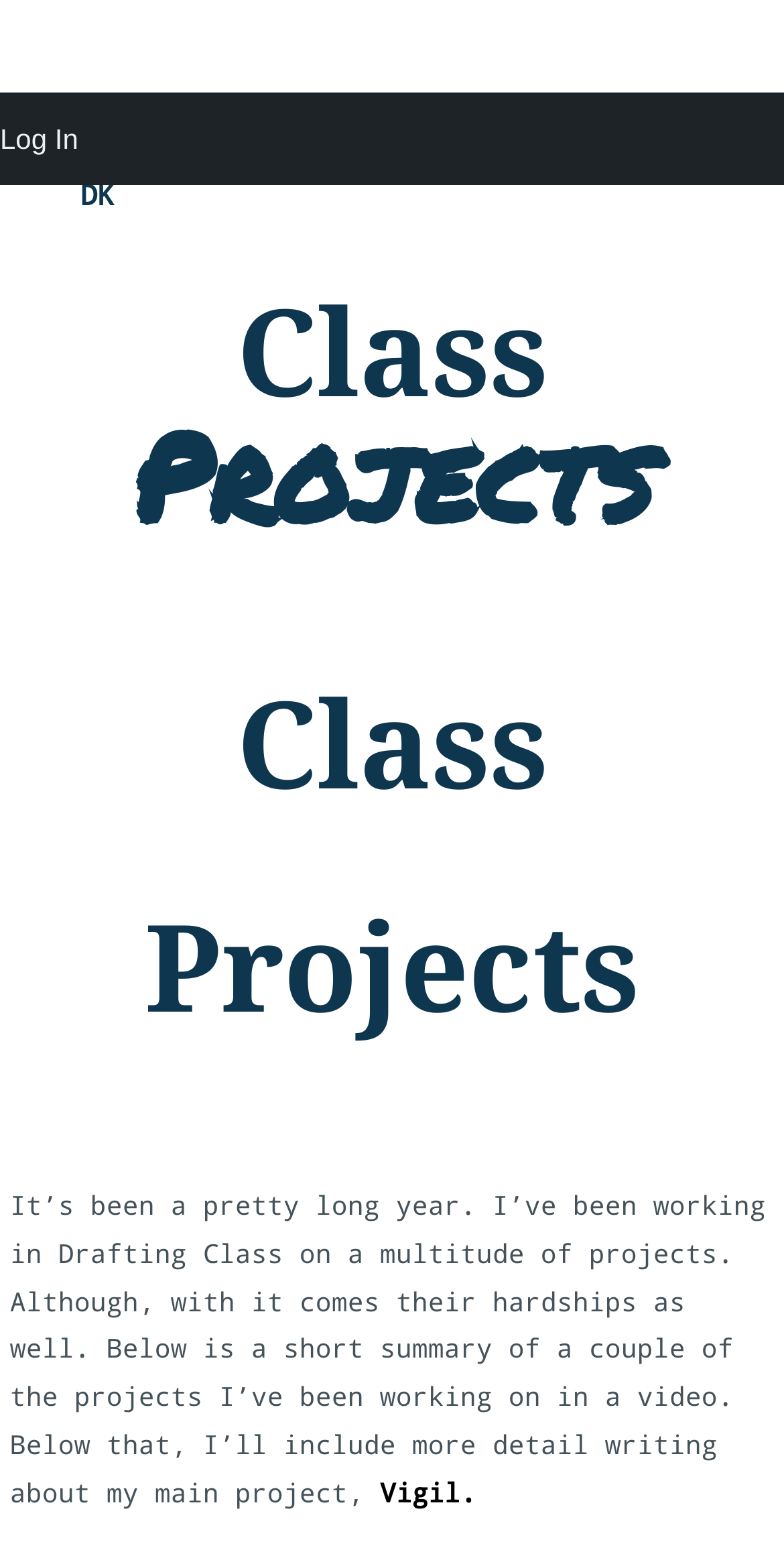Provide the bounding box coordinates for the UI element that is described as: "Log In".

[0.0, 0.06, 0.1, 0.119]